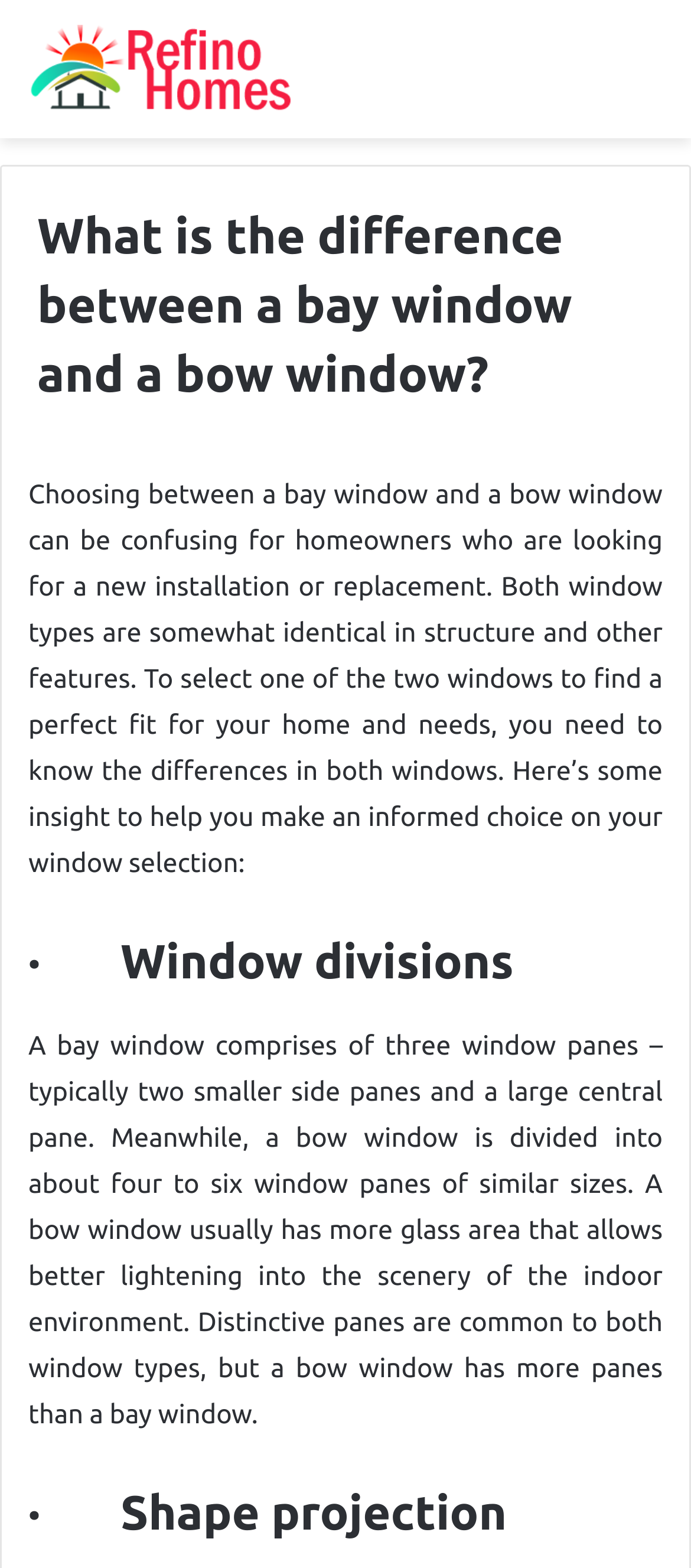Utilize the details in the image to thoroughly answer the following question: What is the shape projection difference between bay and bow windows?

The webpage mentions that there is a difference in shape projection between bay and bow windows, but it does not provide specific details about what this difference is. Therefore, it is not possible to provide a more detailed answer.